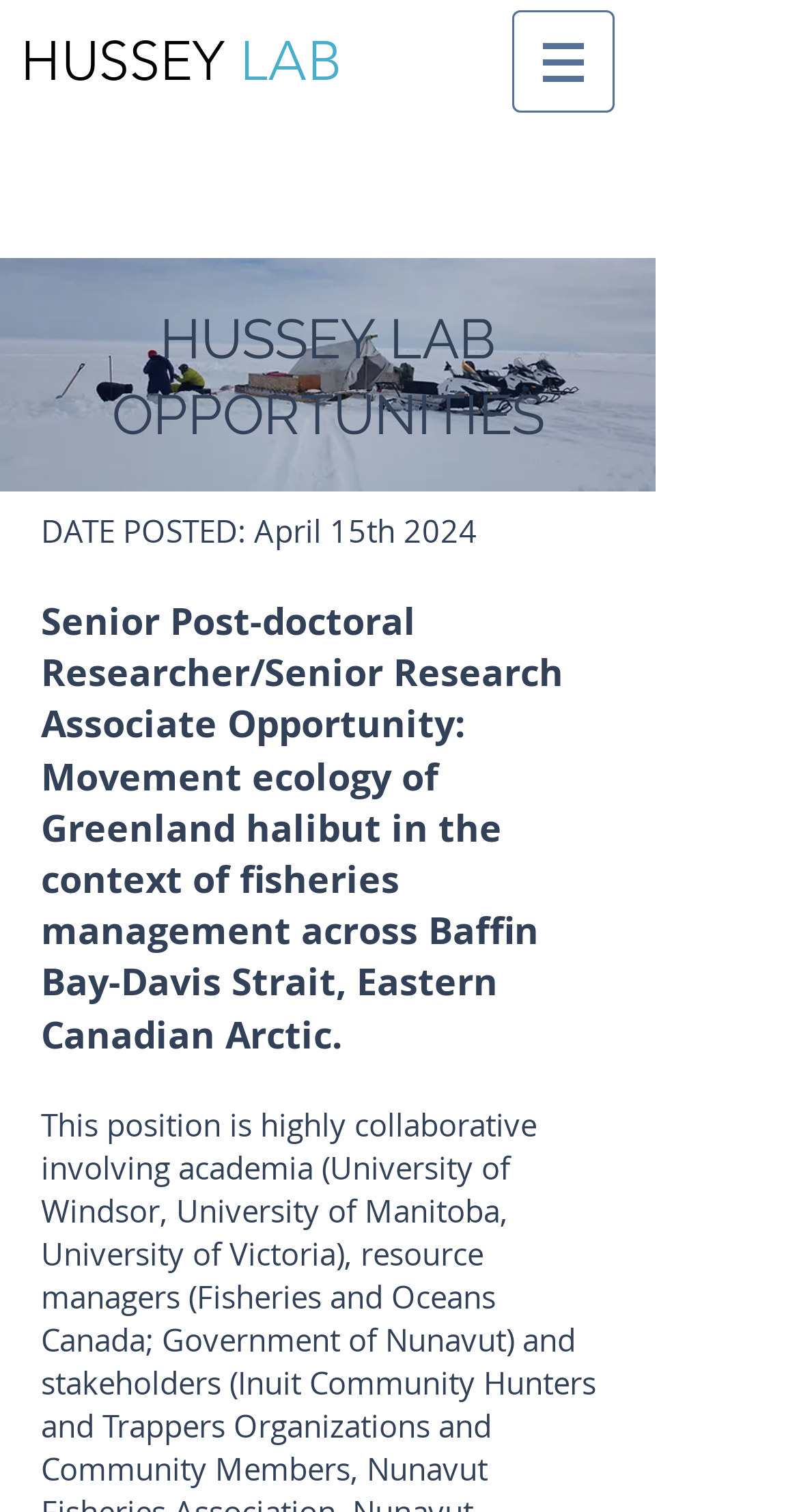Identify and provide the bounding box coordinates of the UI element described: "HUSSEY LAB". The coordinates should be formatted as [left, top, right, bottom], with each number being a float between 0 and 1.

[0.026, 0.019, 0.428, 0.062]